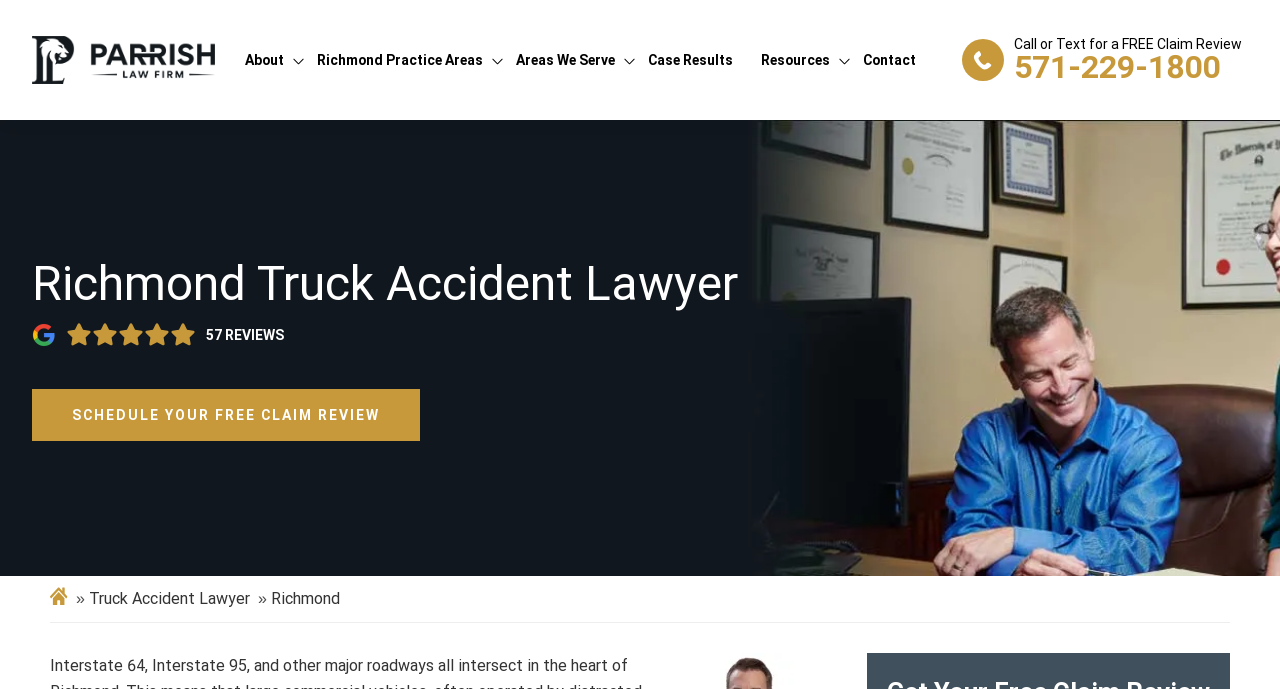Articulate a complete and detailed caption of the webpage elements.

The webpage is about a Richmond truck accident lawyer, specifically the Parrish Law Firm. At the top left corner, there is a logo of the law firm, accompanied by a navigation menu with links to various sections of the website, including "About", "Richmond Practice Areas", "Areas We Serve", "Case Results", "Resources", and "Contact". 

Below the navigation menu, there is a prominent call-to-action link to schedule a free claim review, along with a phone number to call or text. To the right of this link, there is a small image. 

The main heading of the webpage, "Richmond Truck Accident Lawyer", is located in the top half of the page. Below this heading, there are several small images, likely representing Google reviews, followed by a text stating "57 REVIEWS". 

In the bottom half of the page, there are three links: one to schedule a free claim review, another with no text, and a third link to a "Truck Accident Lawyer" page. To the right of these links, there is a small image and a text stating "Richmond".